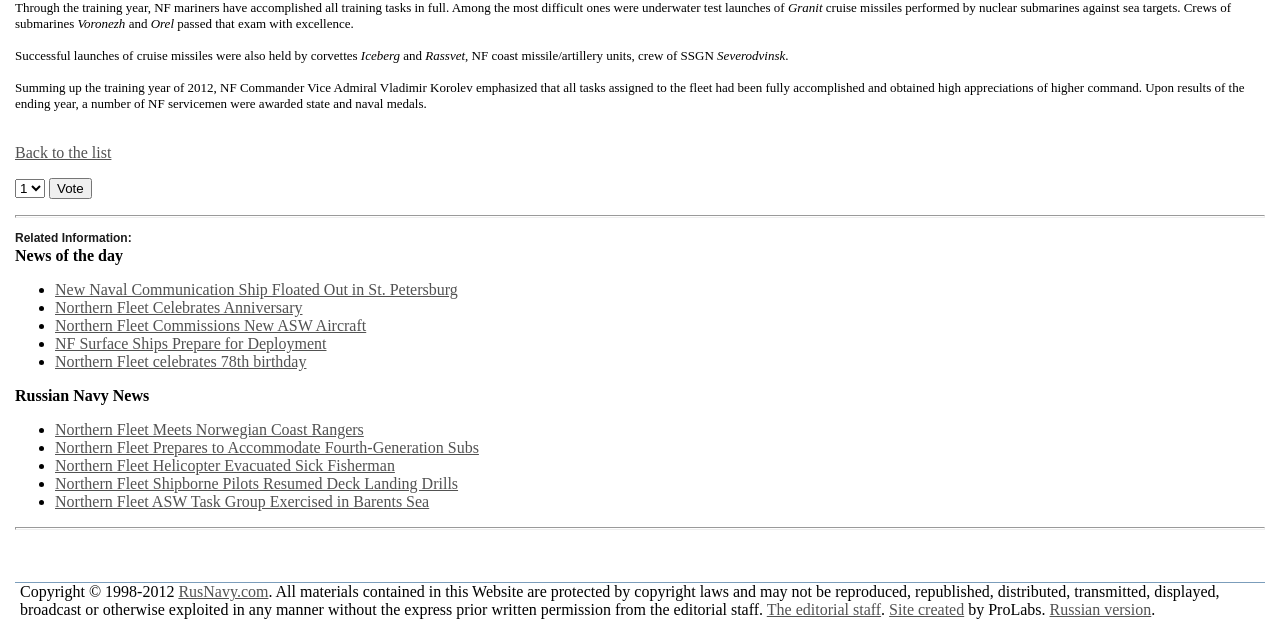Identify the bounding box for the element characterized by the following description: "About BIOSOTA.cls-1{fill:#231f20}".

None